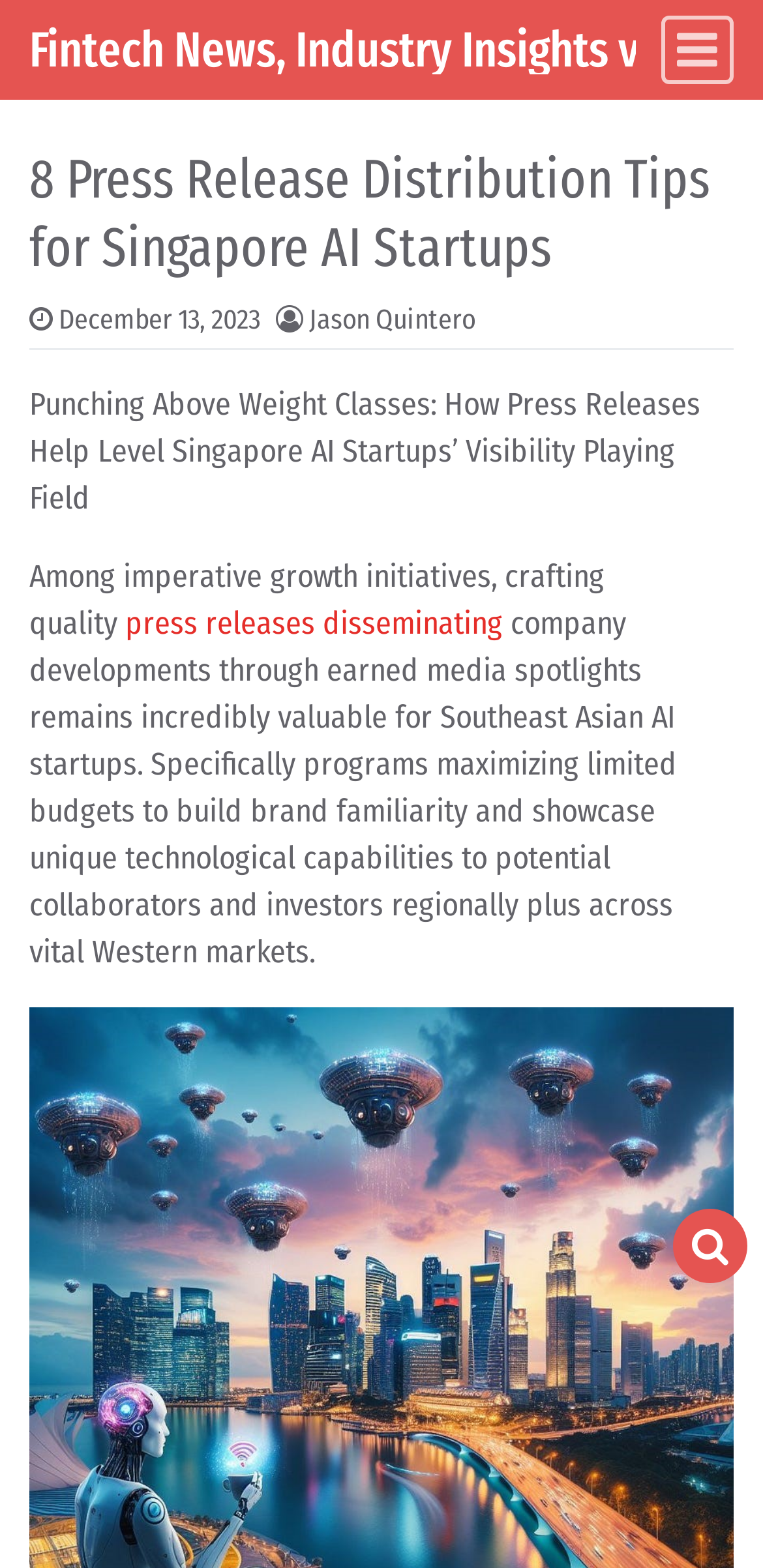What is the navigation button located at the top right corner?
Provide an in-depth and detailed answer to the question.

I found the navigation button by looking at the button element with the text 'Toggle navigation' which is located at the top right corner of the page, with a bounding box coordinate of [0.867, 0.01, 0.962, 0.054].